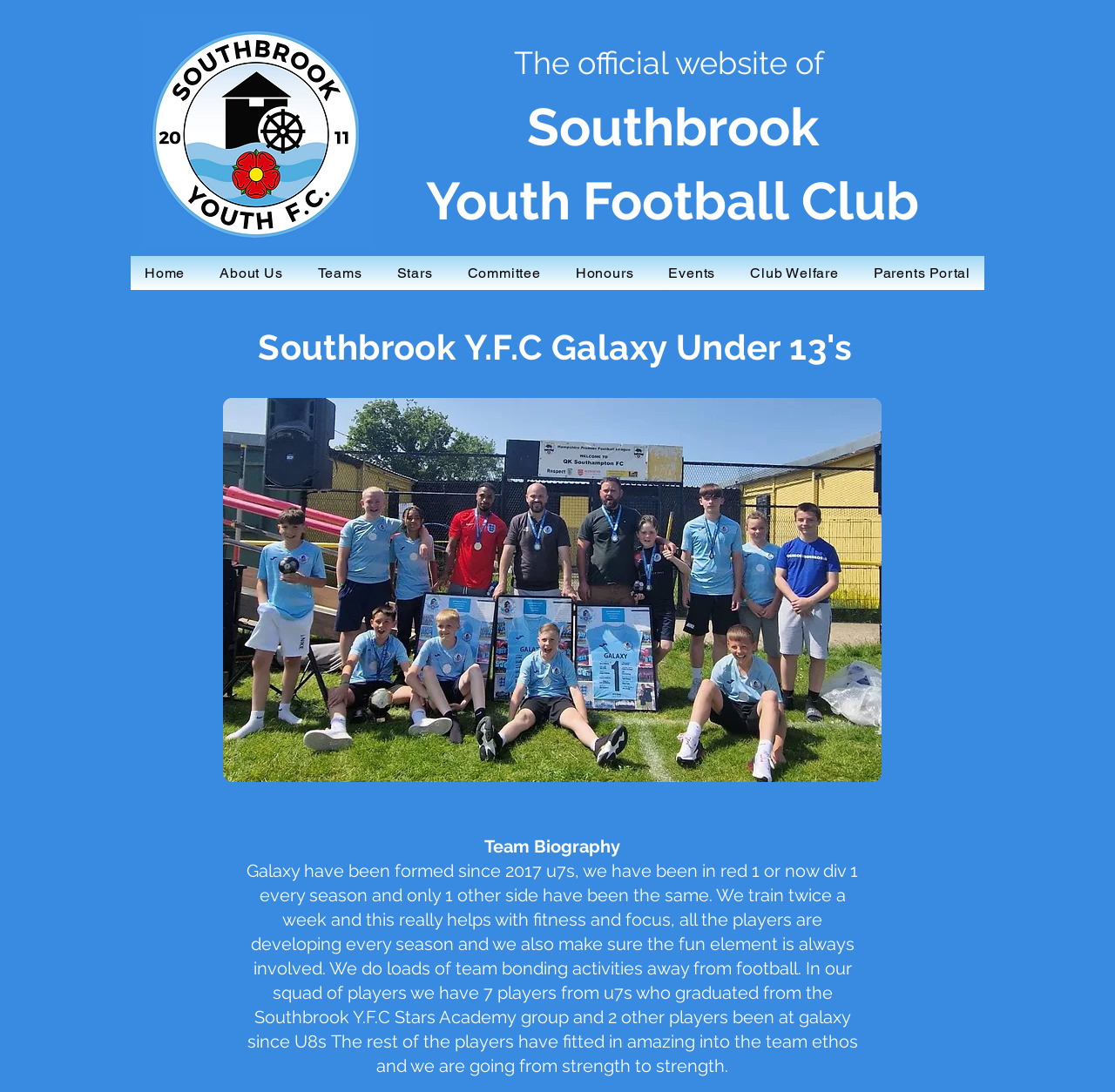Refer to the image and provide a thorough answer to this question:
How many players from u7s are still in the team?

I found the answer by reading the text in the StaticText element that says 'In our squad of players we have 7 players from u7s who...'. This indicates that there are 7 players who have been with the team since they were under 7 years old.